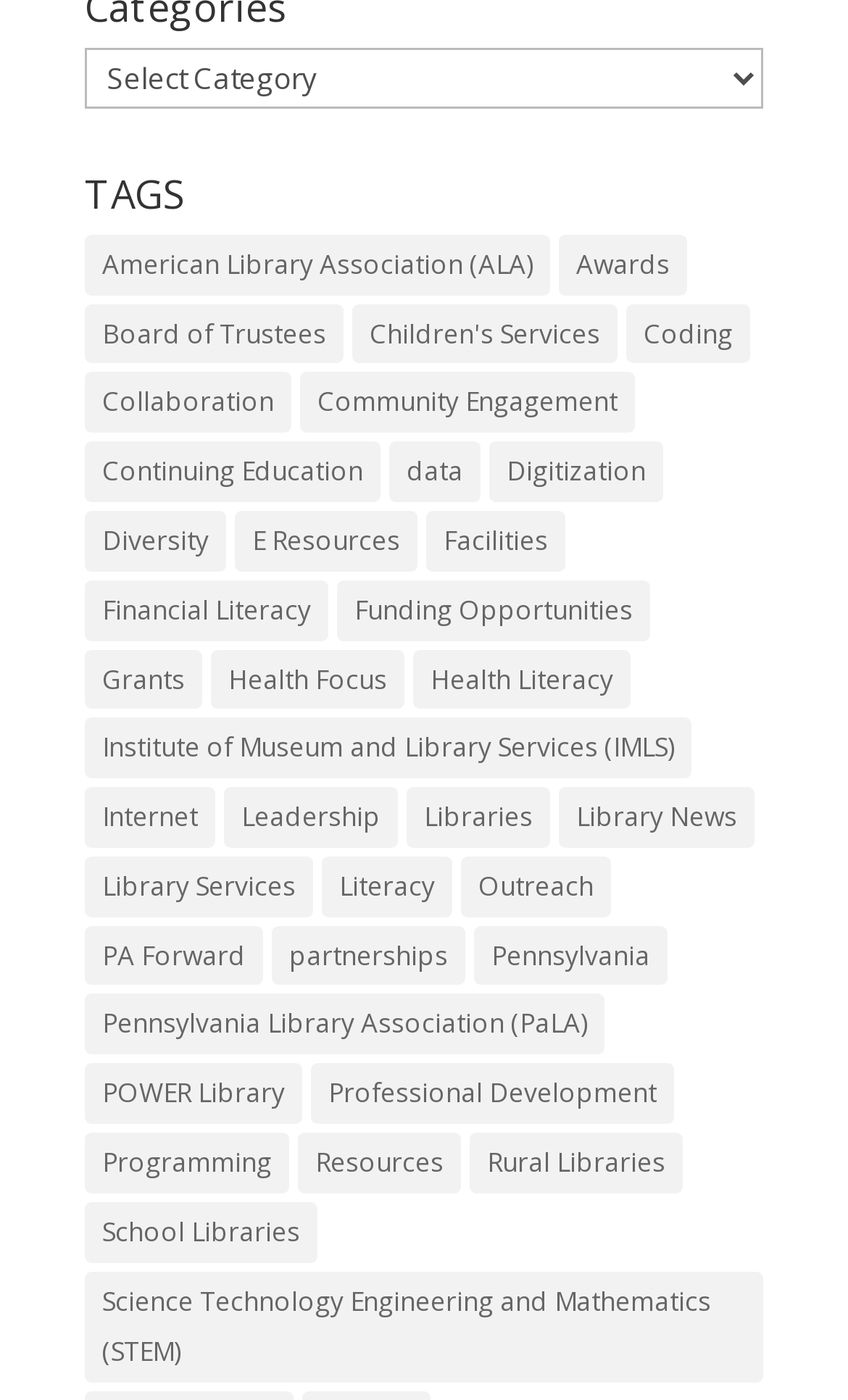Please provide the bounding box coordinates for the element that needs to be clicked to perform the following instruction: "Explore Children's Services". The coordinates should be given as four float numbers between 0 and 1, i.e., [left, top, right, bottom].

[0.415, 0.217, 0.728, 0.26]